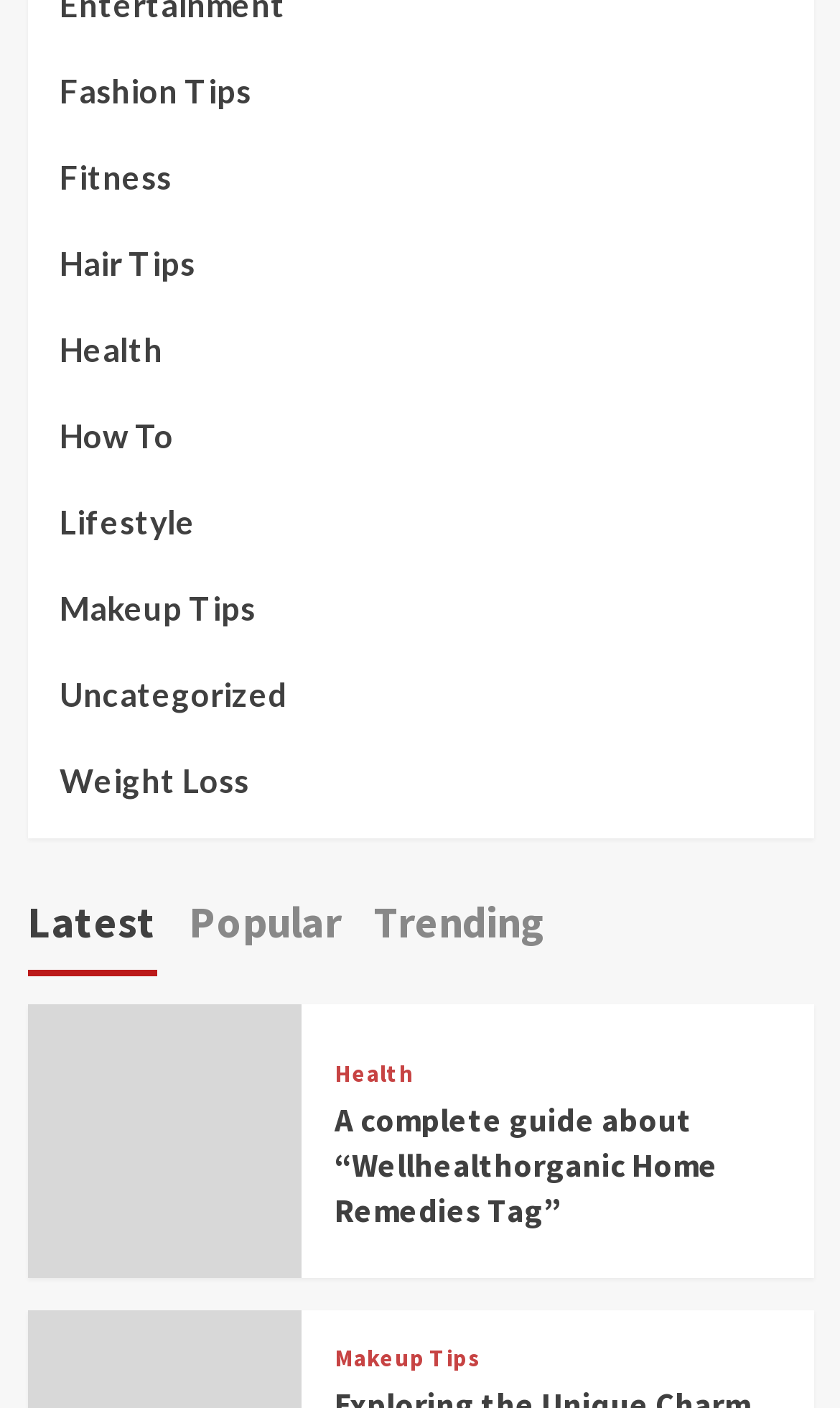What is the text of the heading below the image?
Based on the screenshot, answer the question with a single word or phrase.

A complete guide about “Wellhealthorganic Home Remedies Tag”